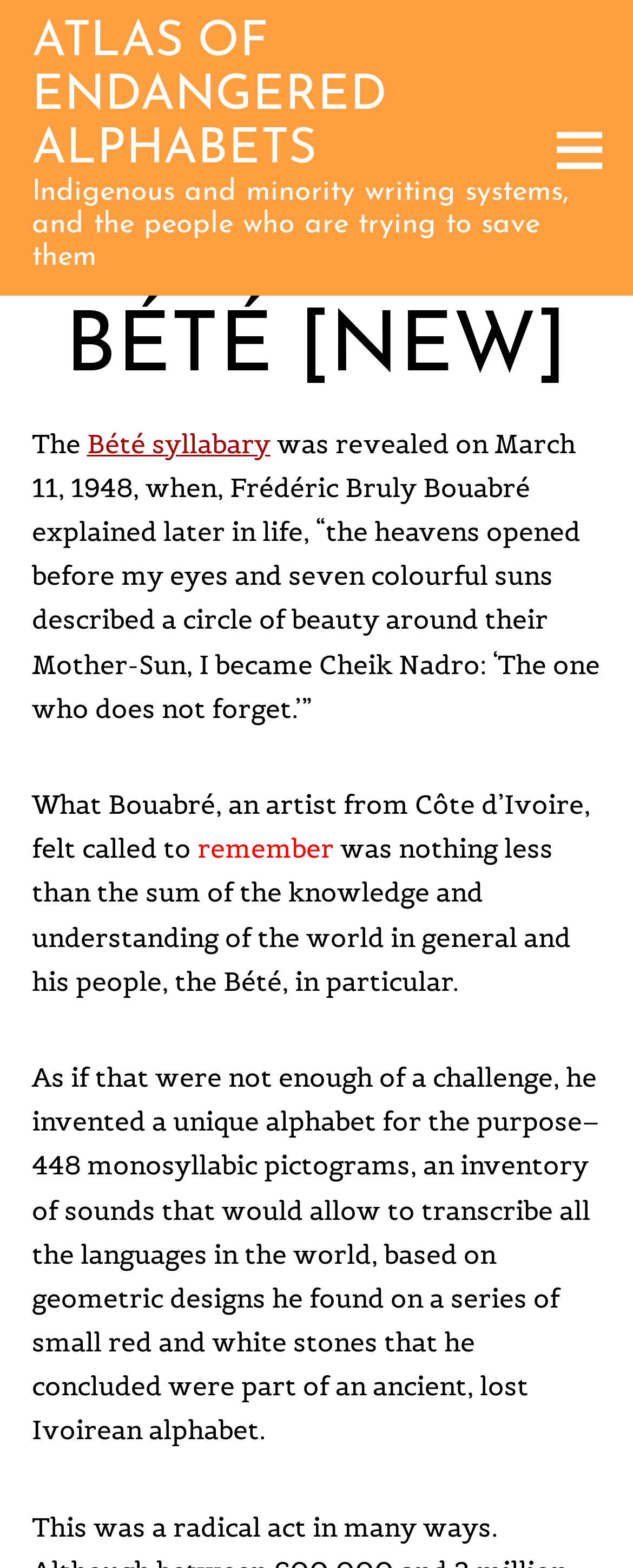What is the name of the alphabet mentioned?
Using the screenshot, give a one-word or short phrase answer.

Bété syllabary